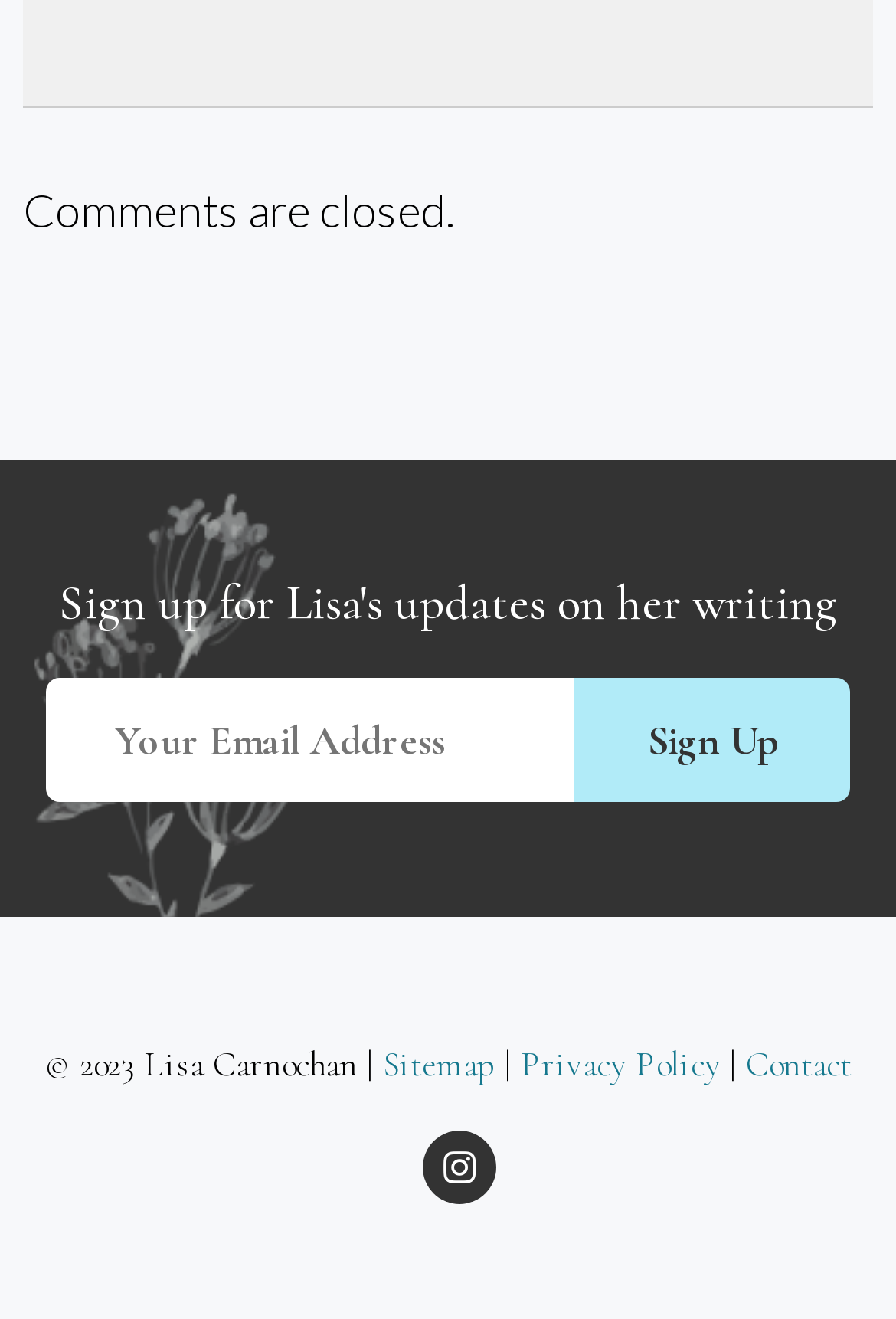Based on the image, provide a detailed and complete answer to the question: 
How many links are there in the footer section?

The footer section of the webpage contains four links: 'Sitemap', 'Privacy Policy', 'Contact', and 'Instagram'. These links are located at the bottom of the webpage, below the copyright information.